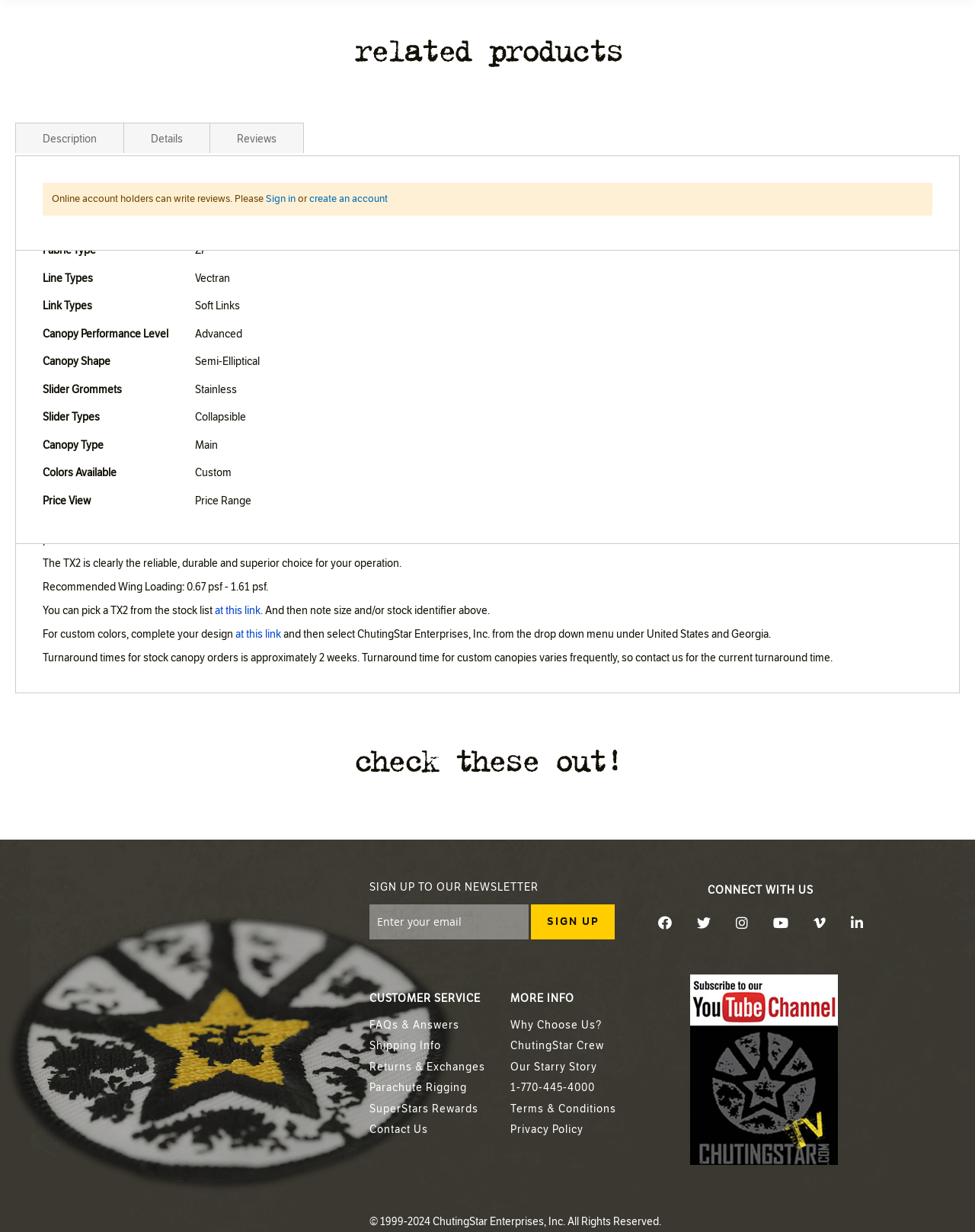Please mark the clickable region by giving the bounding box coordinates needed to complete this instruction: "Write a review".

[0.273, 0.001, 0.303, 0.011]